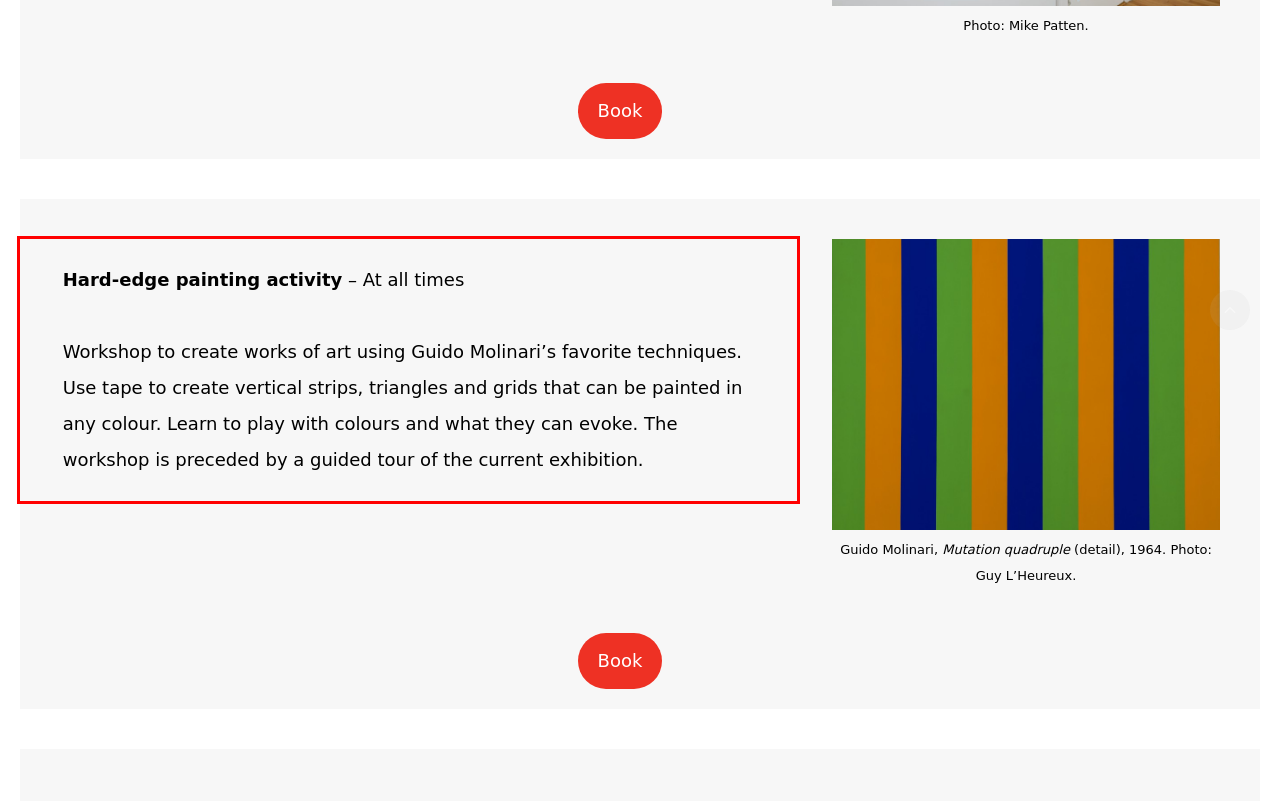In the given screenshot, locate the red bounding box and extract the text content from within it.

Hard-edge painting activity – At all times Workshop to create works of art using Guido Molinari’s favorite techniques. Use tape to create vertical strips, triangles and grids that can be painted in any colour. Learn to play with colours and what they can evoke. The workshop is preceded by a guided tour of the current exhibition.